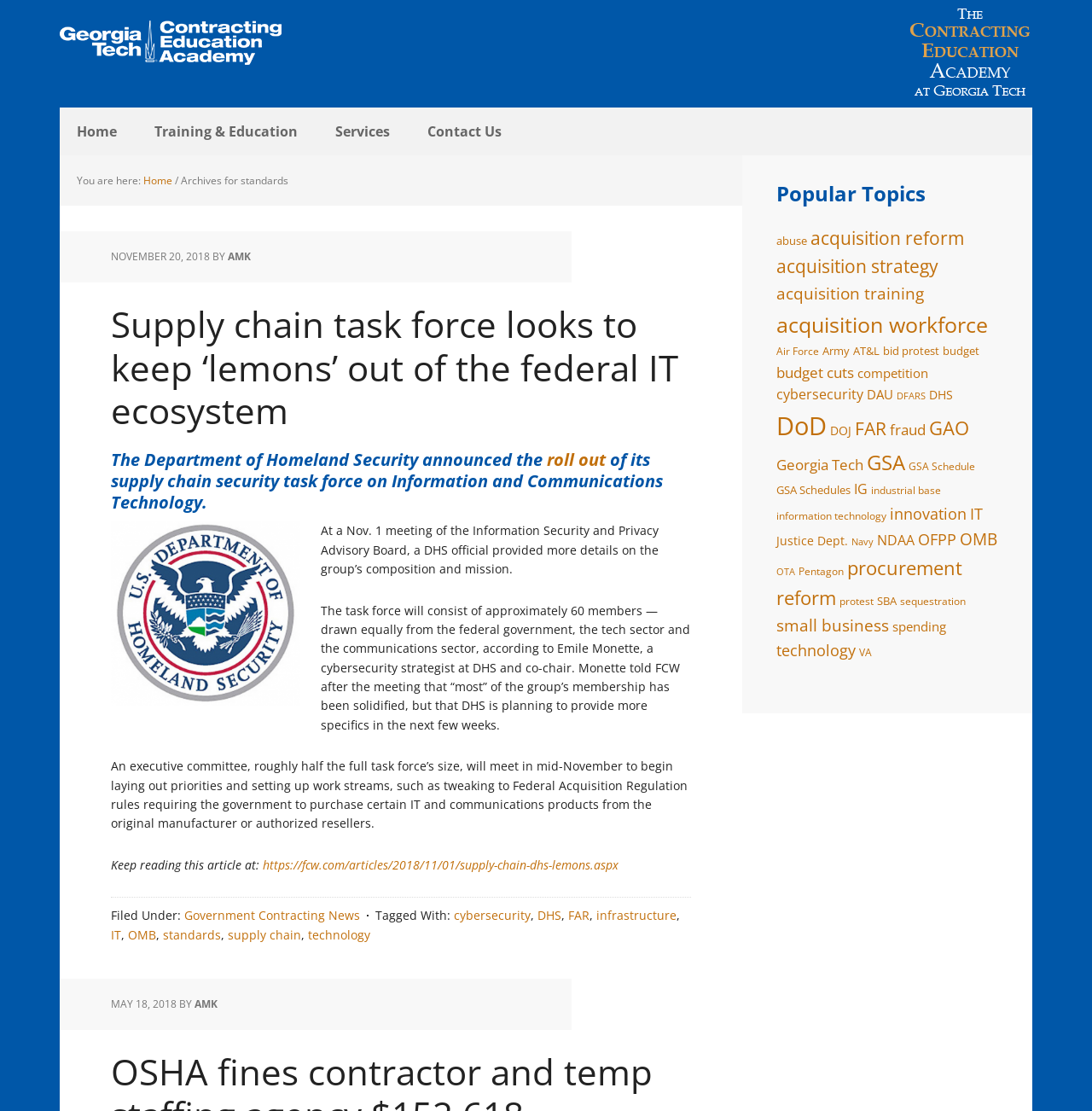Show the bounding box coordinates of the region that should be clicked to follow the instruction: "Click on the 'Home' link."

[0.055, 0.097, 0.123, 0.14]